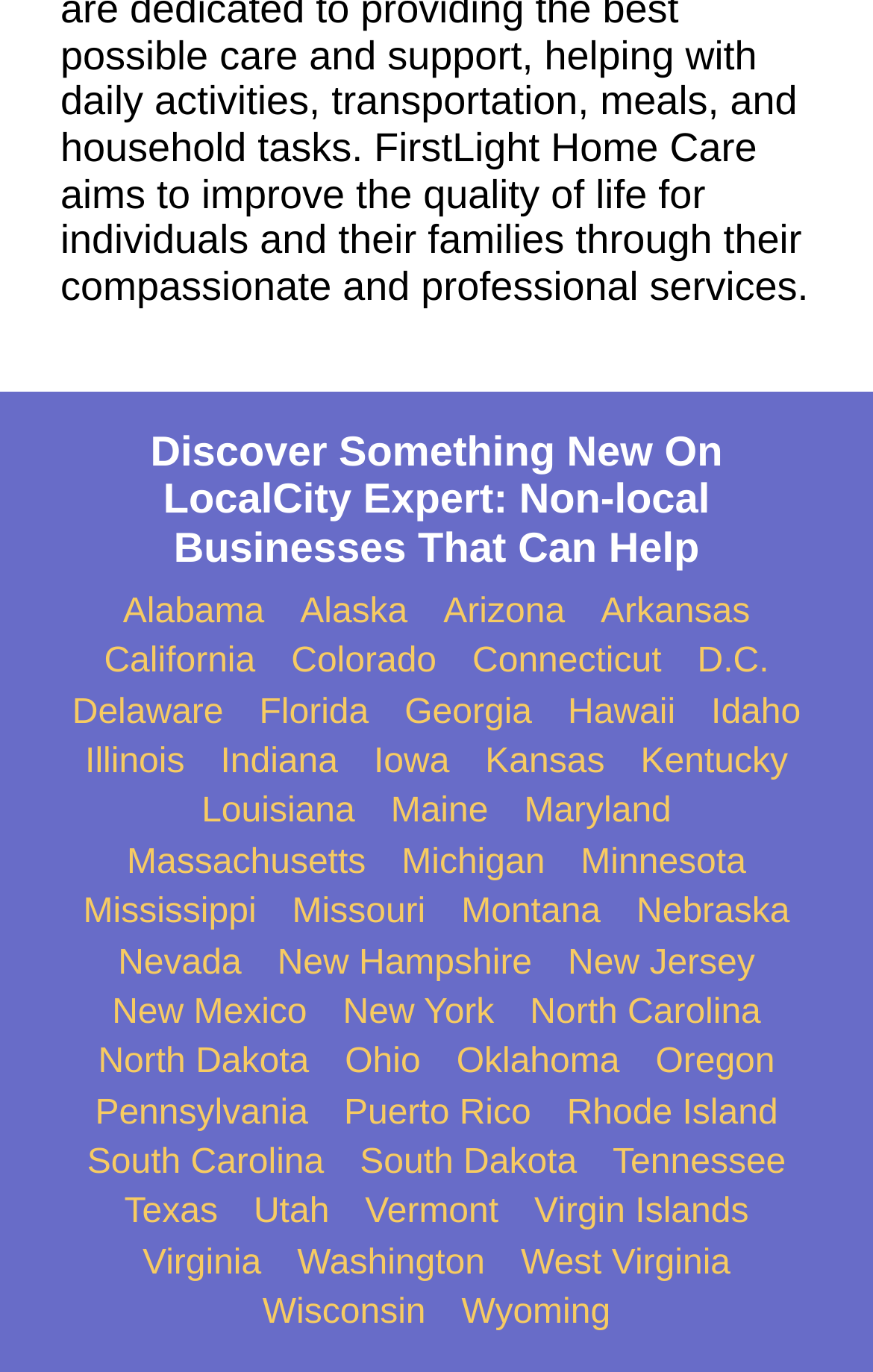Identify the bounding box for the element characterized by the following description: "Virgin Islands".

[0.612, 0.87, 0.858, 0.9]